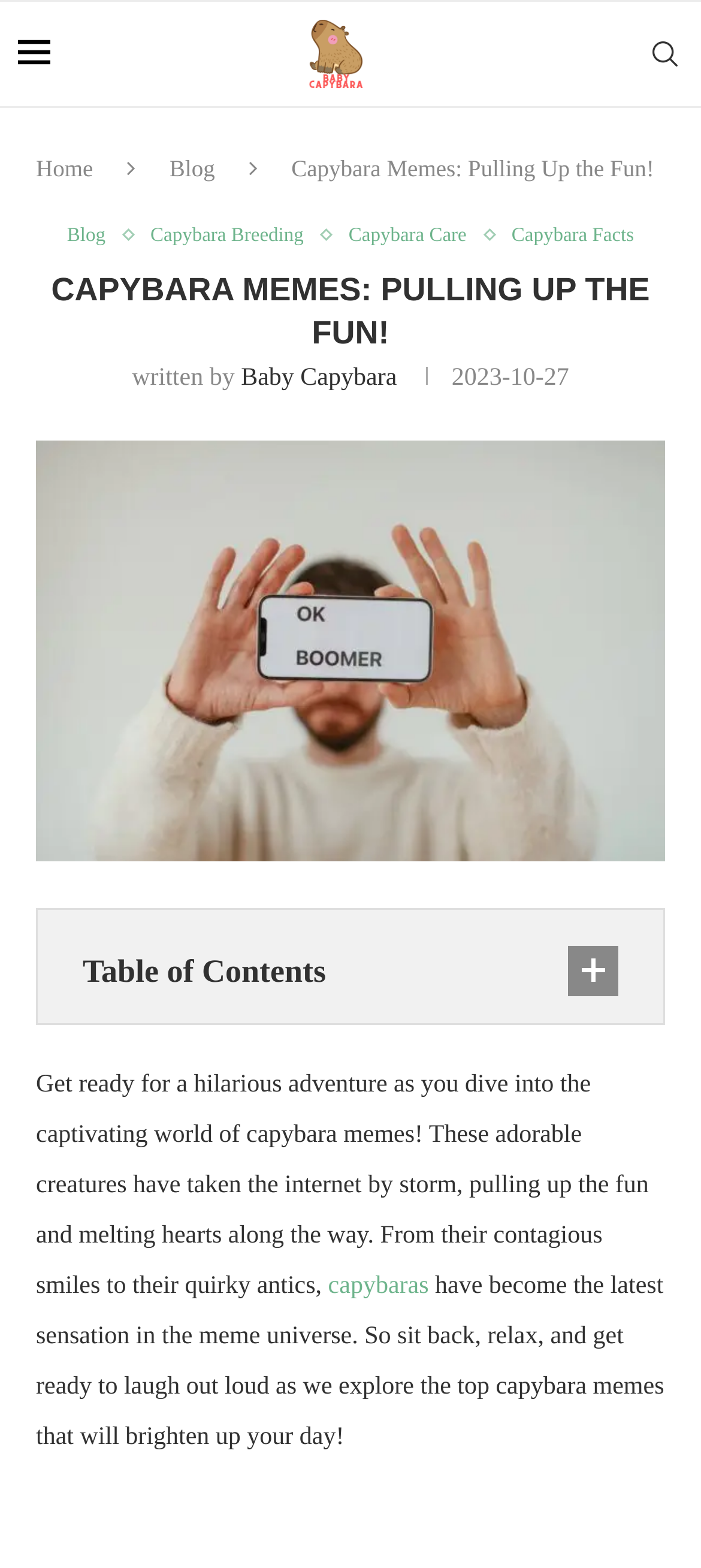Determine the bounding box coordinates of the clickable region to follow the instruction: "Enter email address".

None